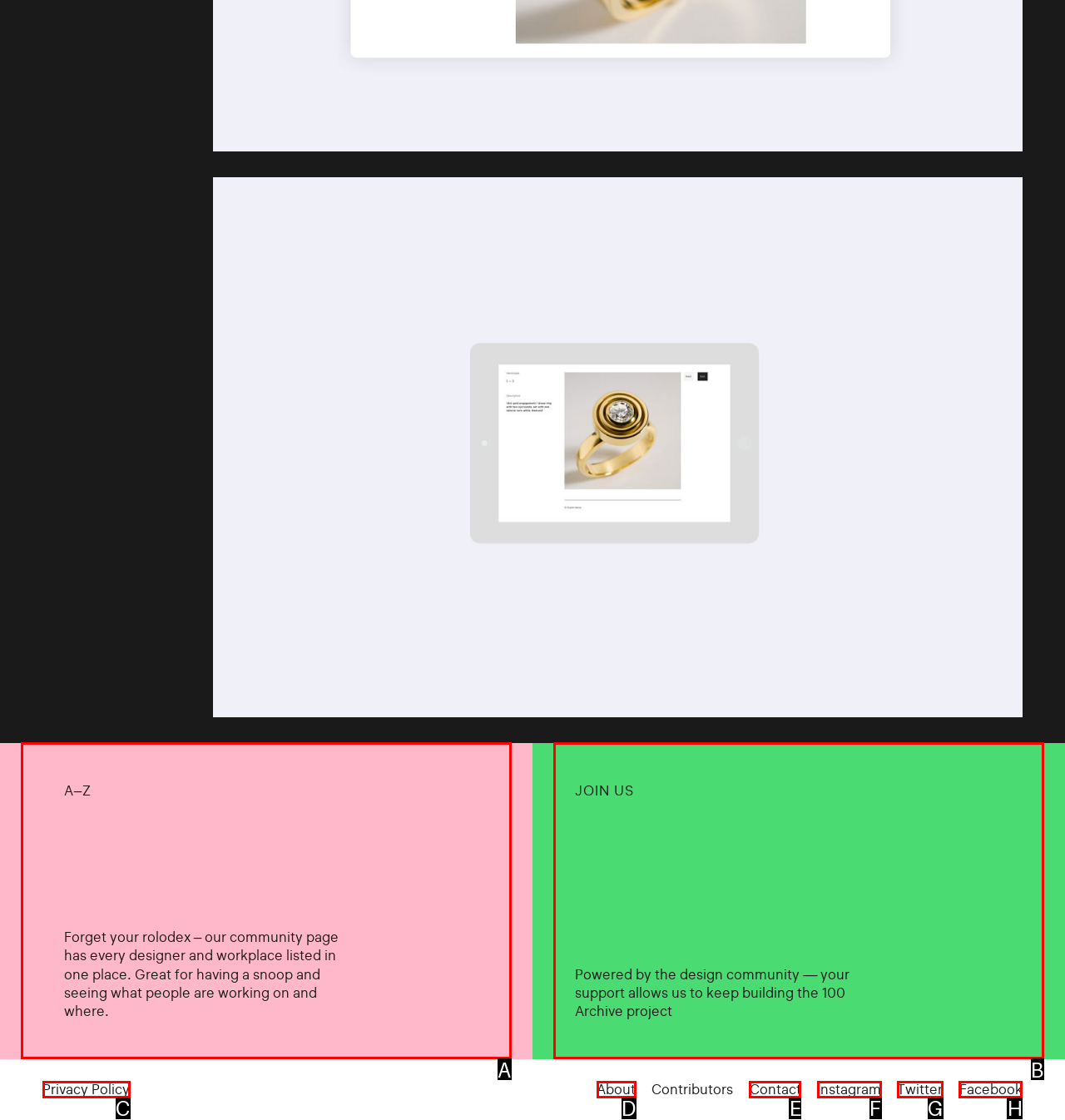Find the HTML element that matches the description: StockGuy. Answer using the letter of the best match from the available choices.

None